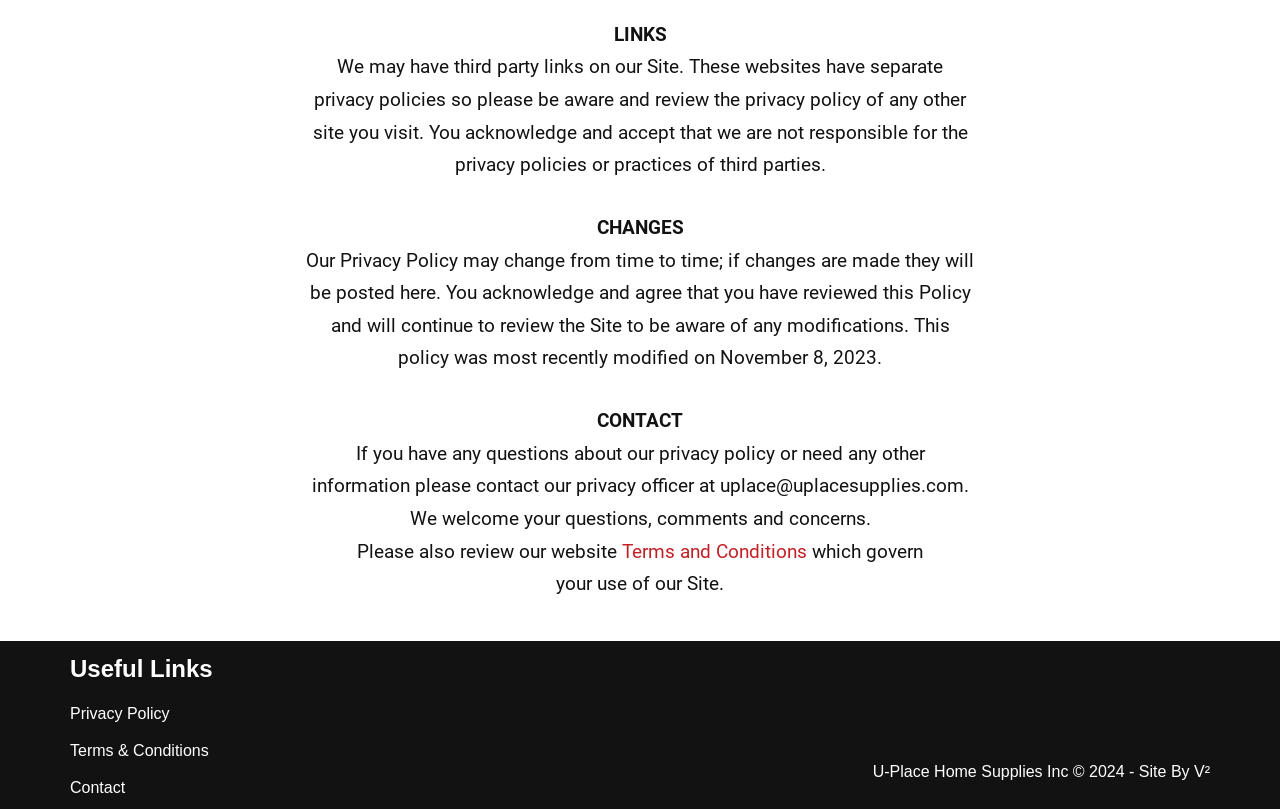What is the date of the latest privacy policy modification?
Please analyze the image and answer the question with as much detail as possible.

I found the date of the latest privacy policy modification by reading the text 'This policy was most recently modified on November 8, 2023.' which is located in the middle of the webpage.